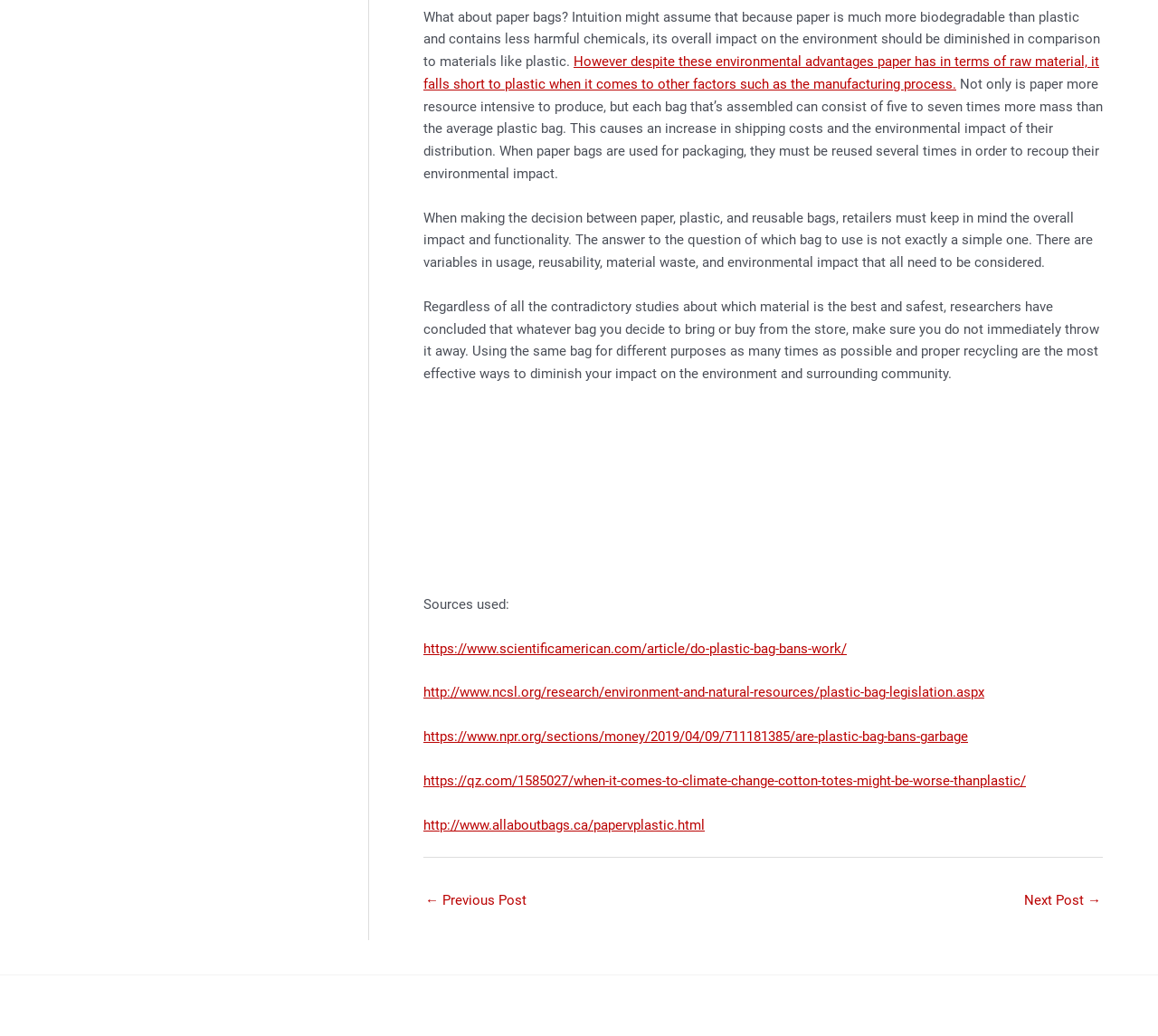Identify the bounding box coordinates of the region I need to click to complete this instruction: "View the next post".

[0.884, 0.856, 0.951, 0.886]